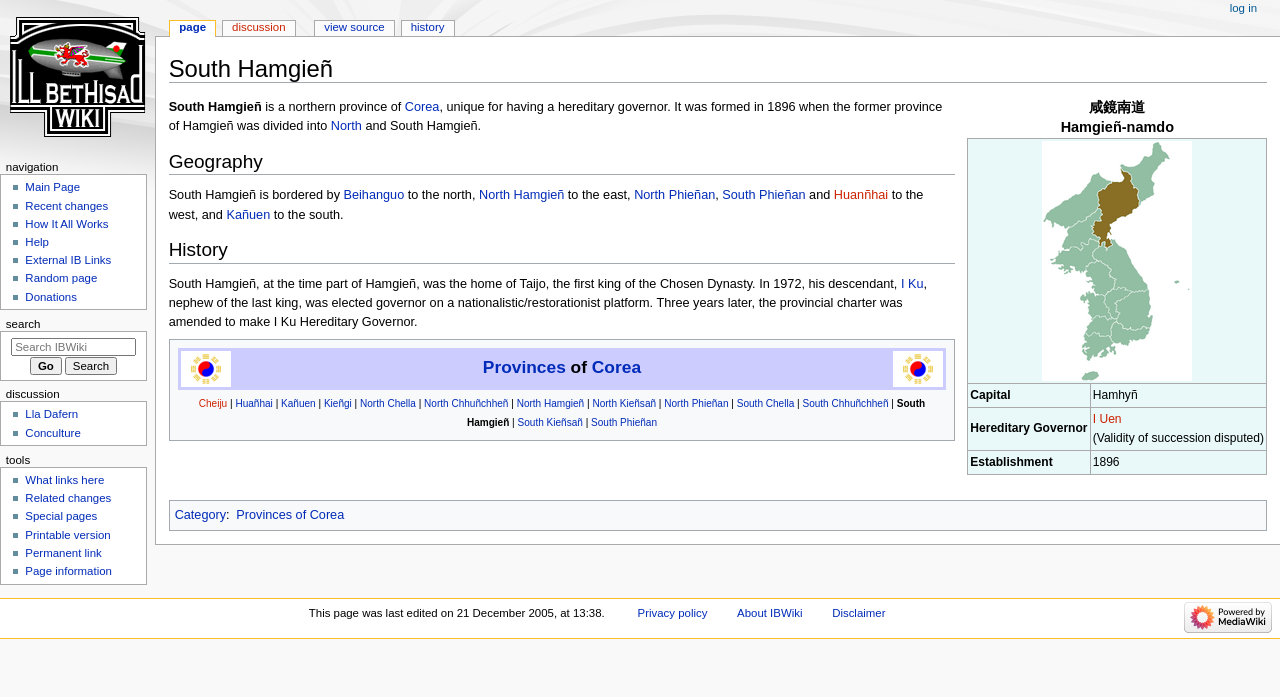Using the image as a reference, answer the following question in as much detail as possible:
In what year was the provincial charter of South Hamgieñ amended?

According to the text under the 'History' heading, the provincial charter of South Hamgieñ was amended three years after I Ku was elected governor in 1972, which would be 1975.